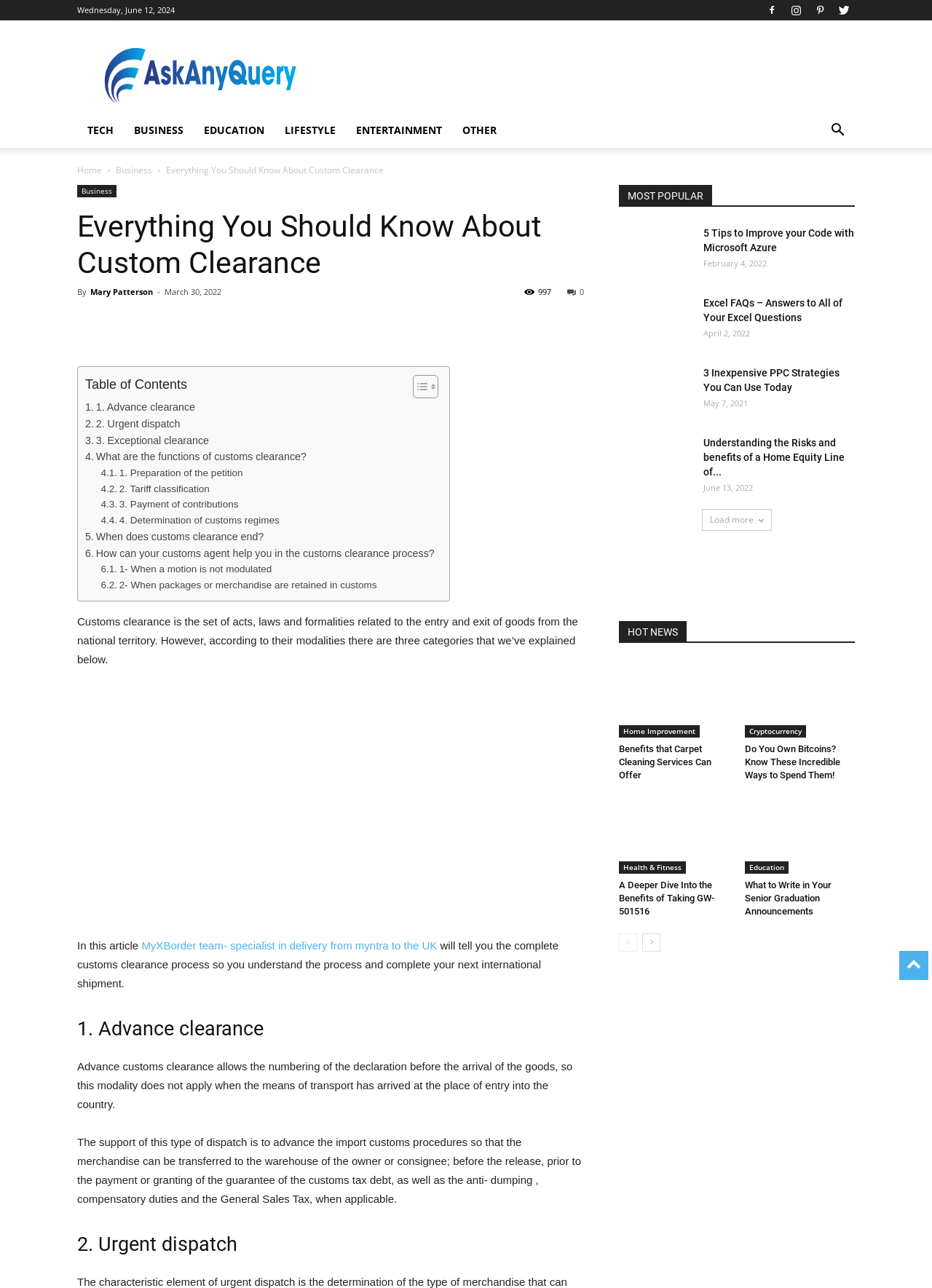Please identify the bounding box coordinates of the element's region that needs to be clicked to fulfill the following instruction: "Click on the 'TECH' link". The bounding box coordinates should consist of four float numbers between 0 and 1, i.e., [left, top, right, bottom].

[0.083, 0.088, 0.133, 0.115]